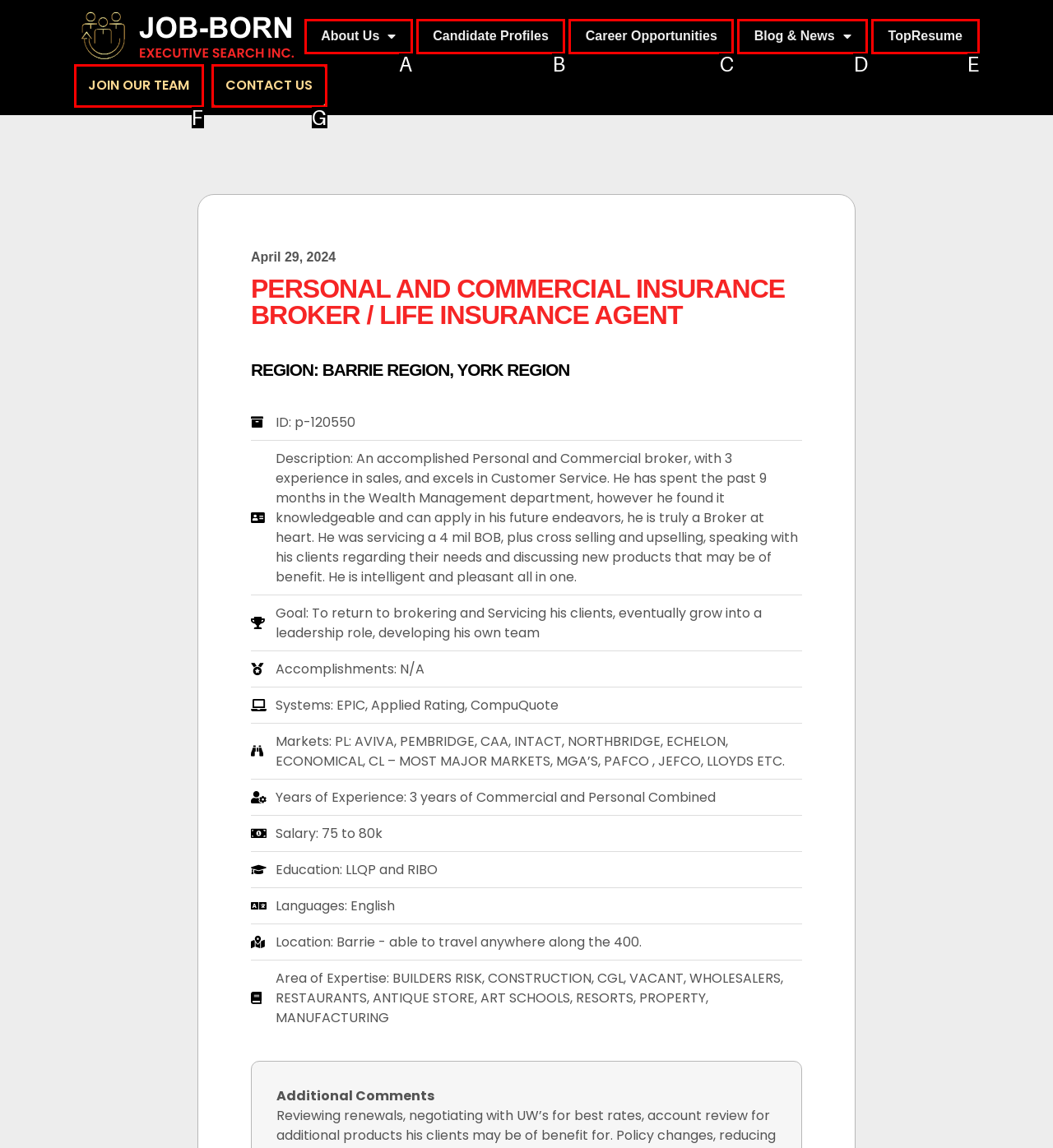Pick the option that corresponds to: Blog & News
Provide the letter of the correct choice.

D